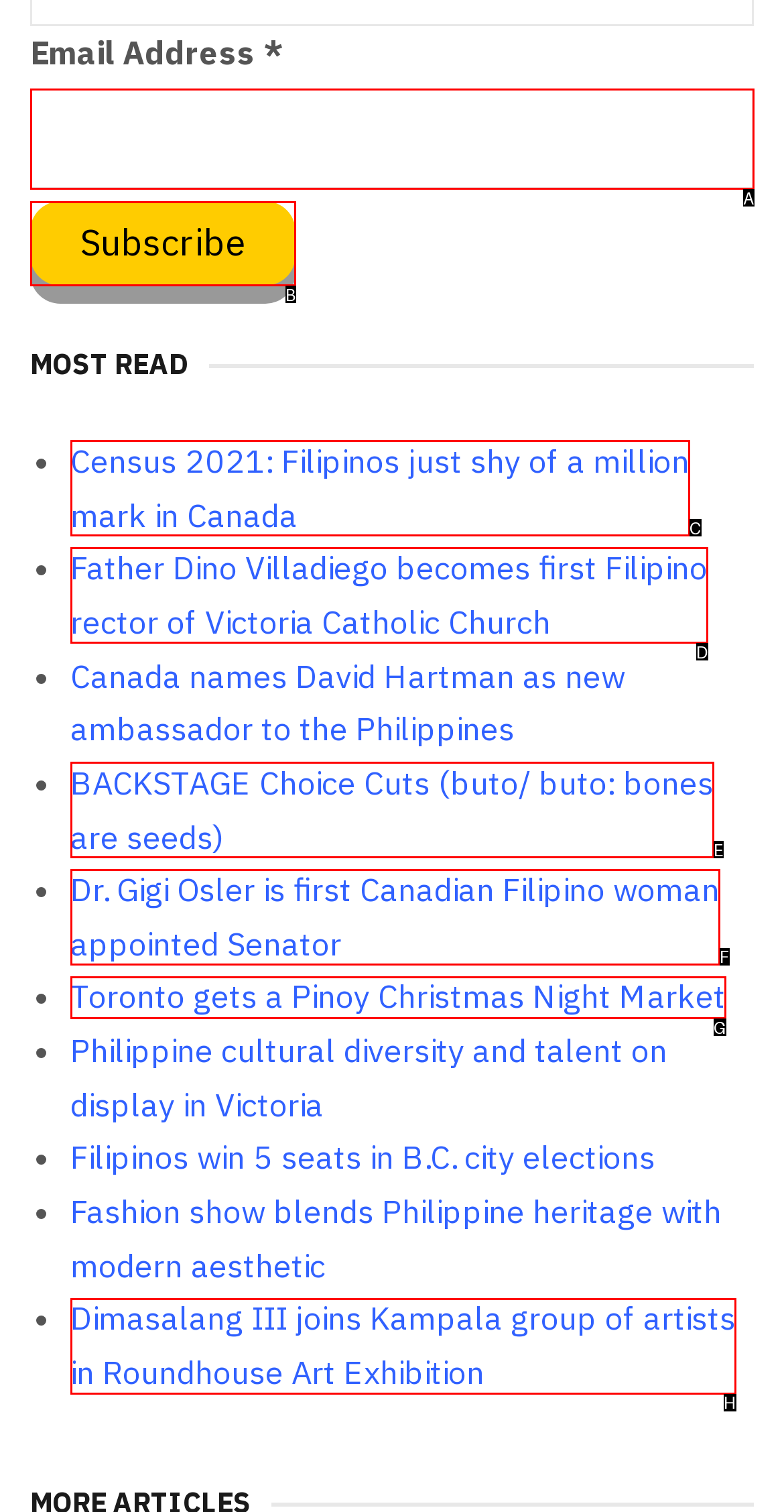Choose the UI element to click on to achieve this task: Explore Pinoy Christmas Night Market. Reply with the letter representing the selected element.

G